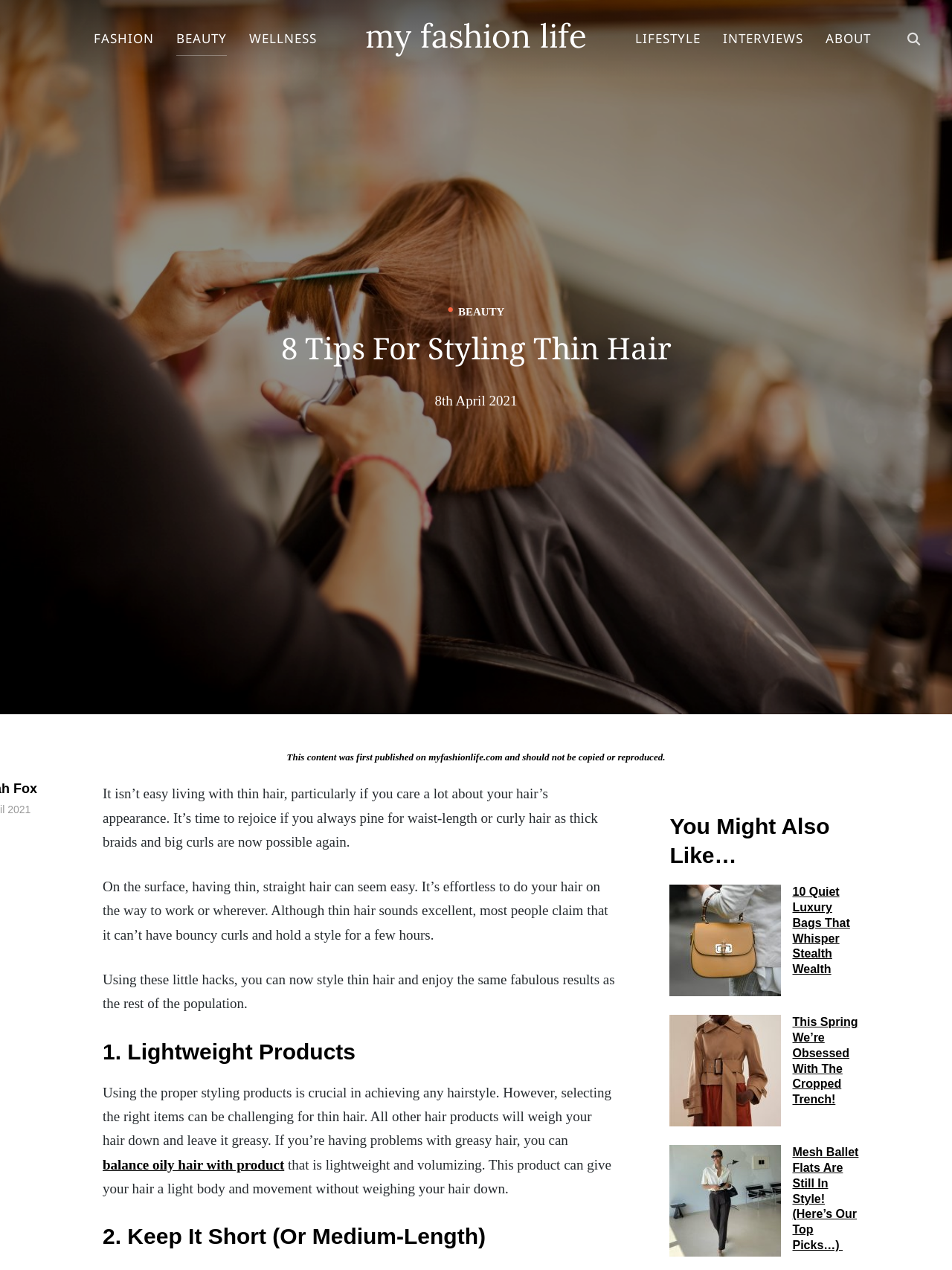What is the recommended hair length for styling thin hair?
Identify the answer in the screenshot and reply with a single word or phrase.

Short or medium-length